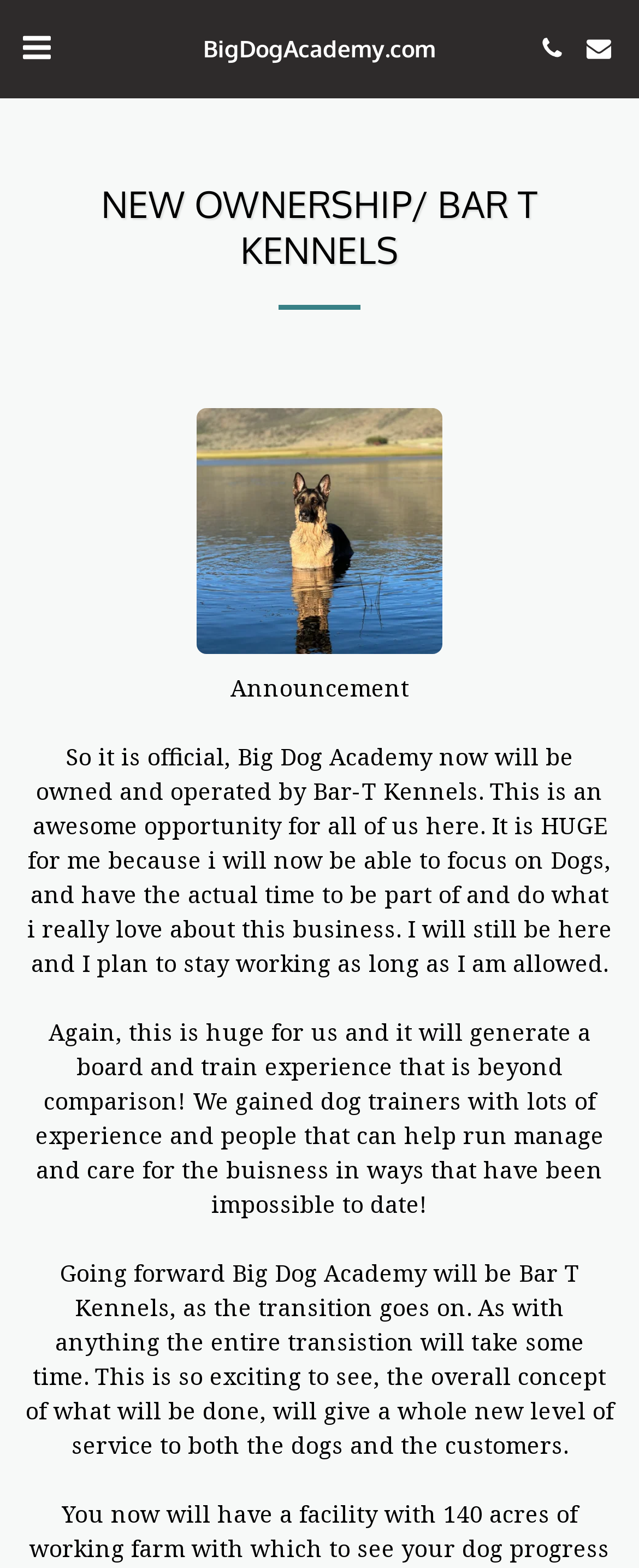What is the new owner of Big Dog Academy? Using the information from the screenshot, answer with a single word or phrase.

Bar T Kennels